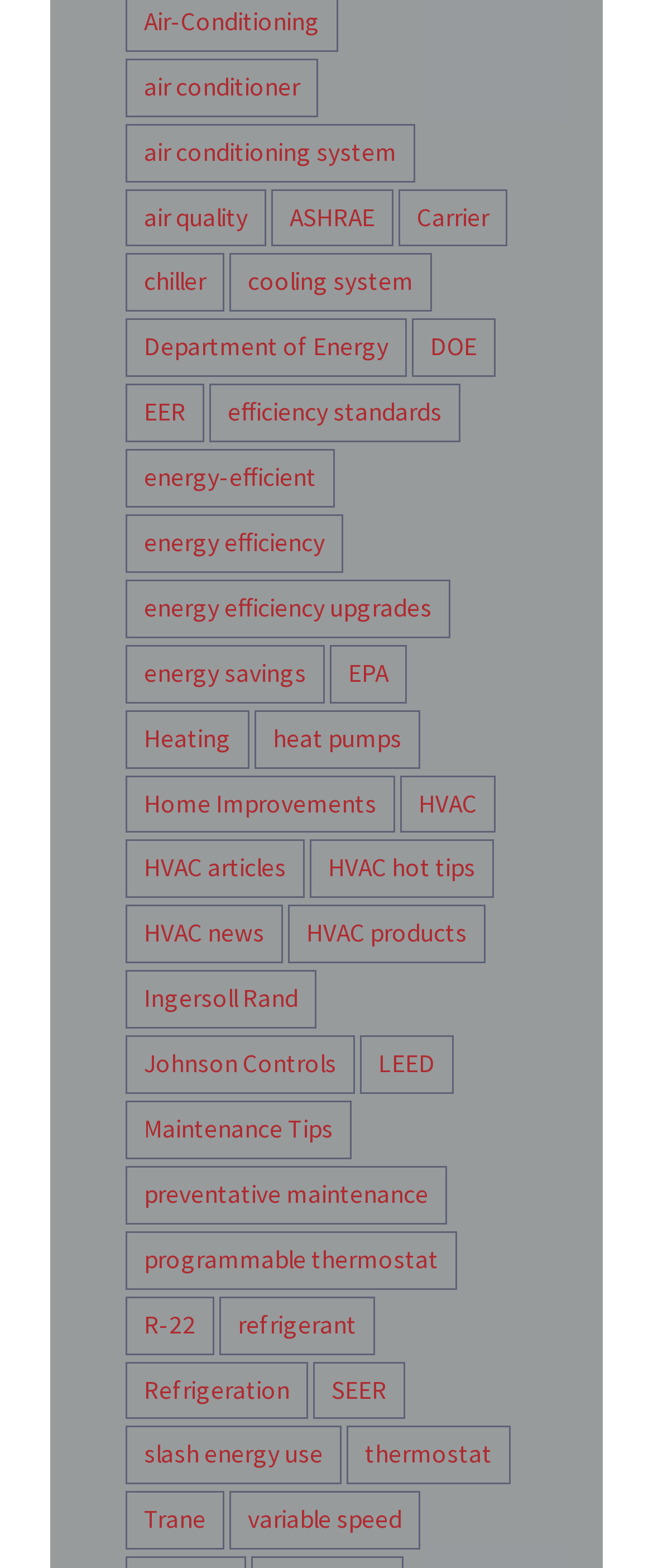Could you find the bounding box coordinates of the clickable area to complete this instruction: "learn about programmable thermostat"?

[0.192, 0.785, 0.7, 0.822]